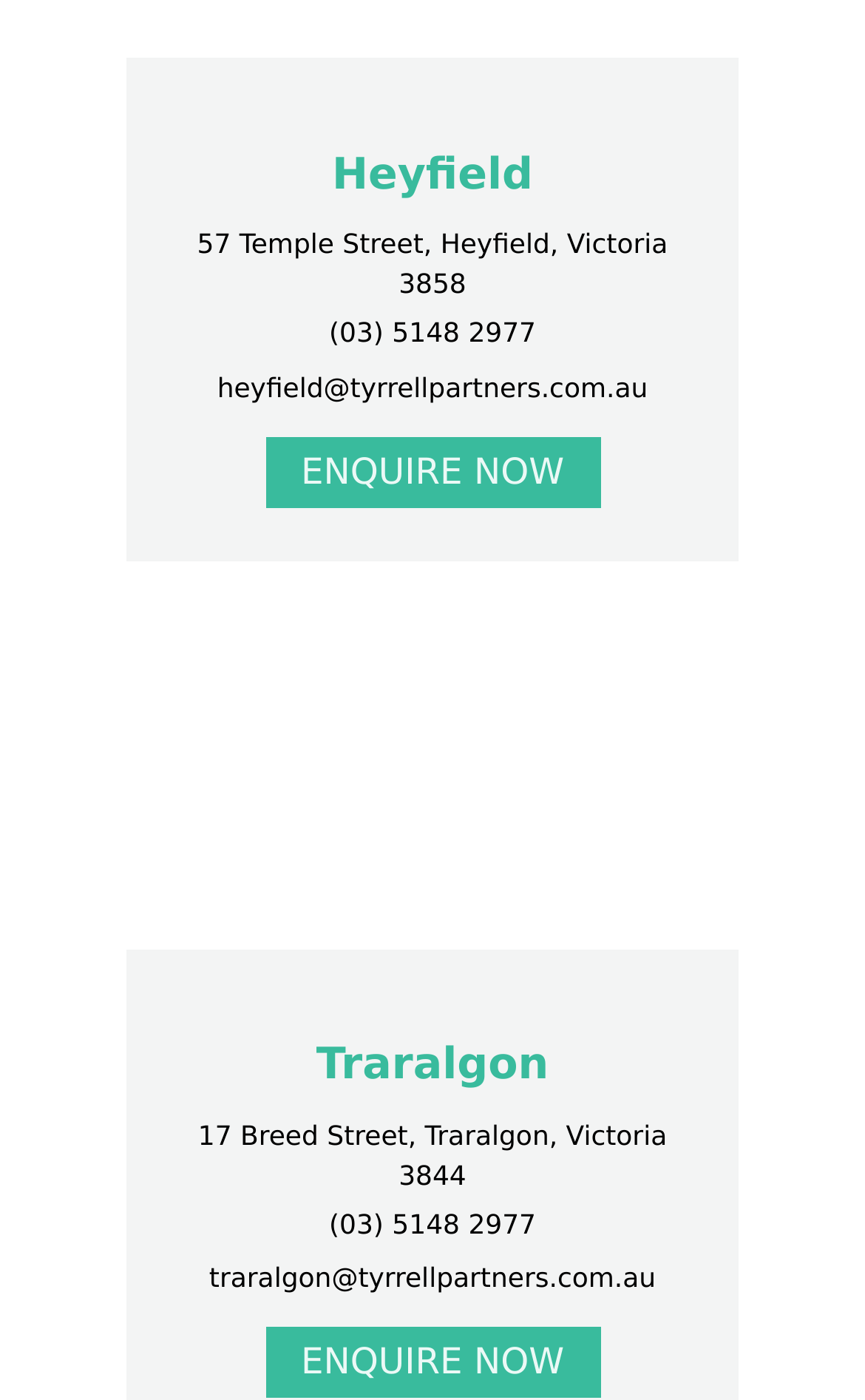Using the information from the screenshot, answer the following question thoroughly:
What is the email address of Heyfield?

I found the email address of Heyfield by looking at the link element with the bounding box coordinates [0.251, 0.266, 0.749, 0.288], which contains the text 'heyfield@tyrrellpartners.com.au'.